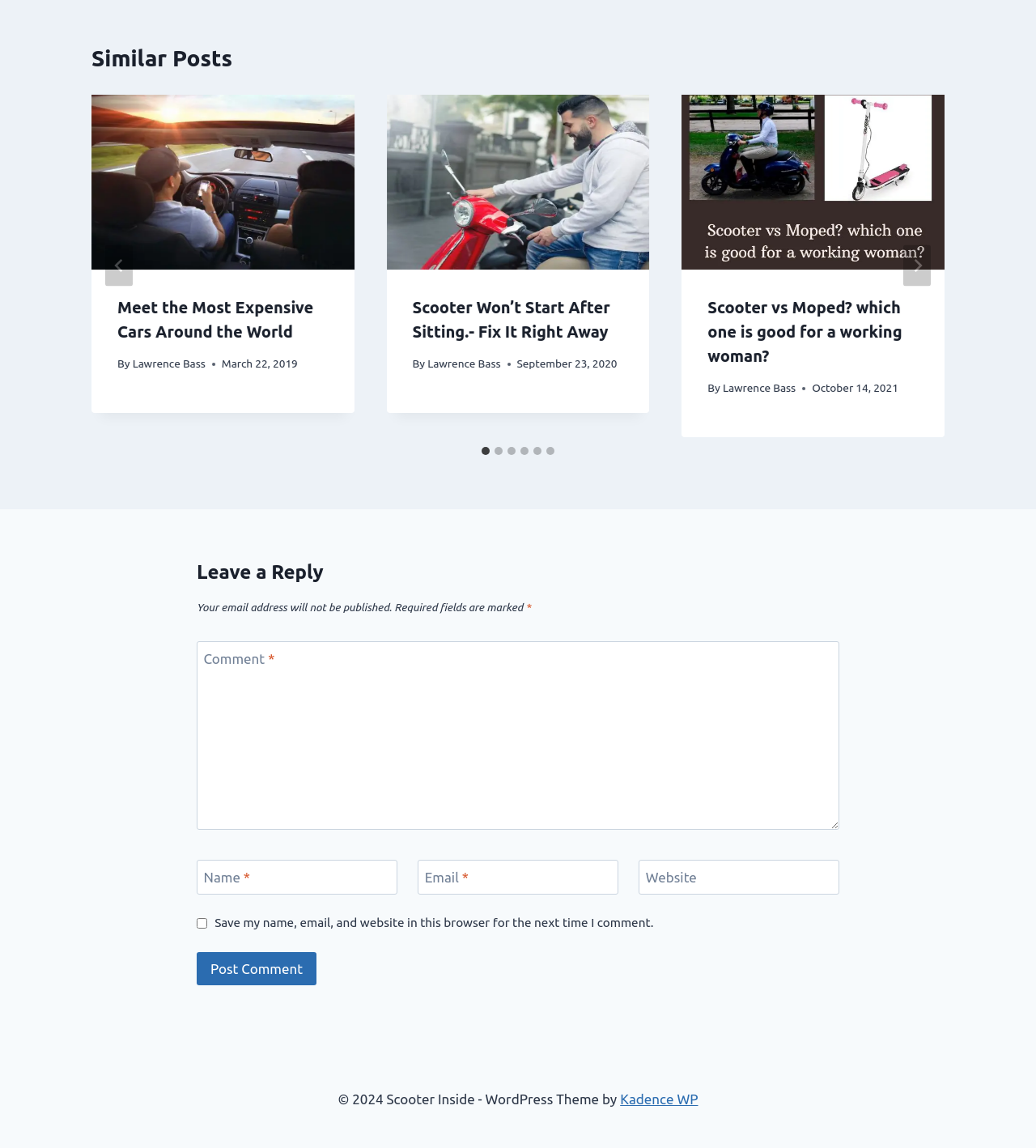Determine the bounding box coordinates for the clickable element required to fulfill the instruction: "Read the FAQ". Provide the coordinates as four float numbers between 0 and 1, i.e., [left, top, right, bottom].

None